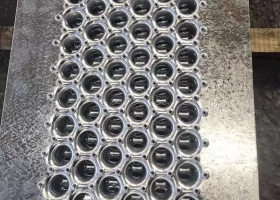Give a thorough and detailed caption for the image.

The image showcases a sheet of perforated aluminum grating, featuring a series of evenly spaced, circular holes arranged in a grid pattern. This design is intended for applications requiring lightweight yet sturdy materials, such as rooftop solar installations, where anti-slip features are essential. The metallic surface reflects subtle light, demonstrating the durability and corrosion resistance of aluminum. Such grating not only provides traction but also allows for drainage, making it suitable for various outdoor environments. This specific product represents a practical solution in both construction and safety contexts.